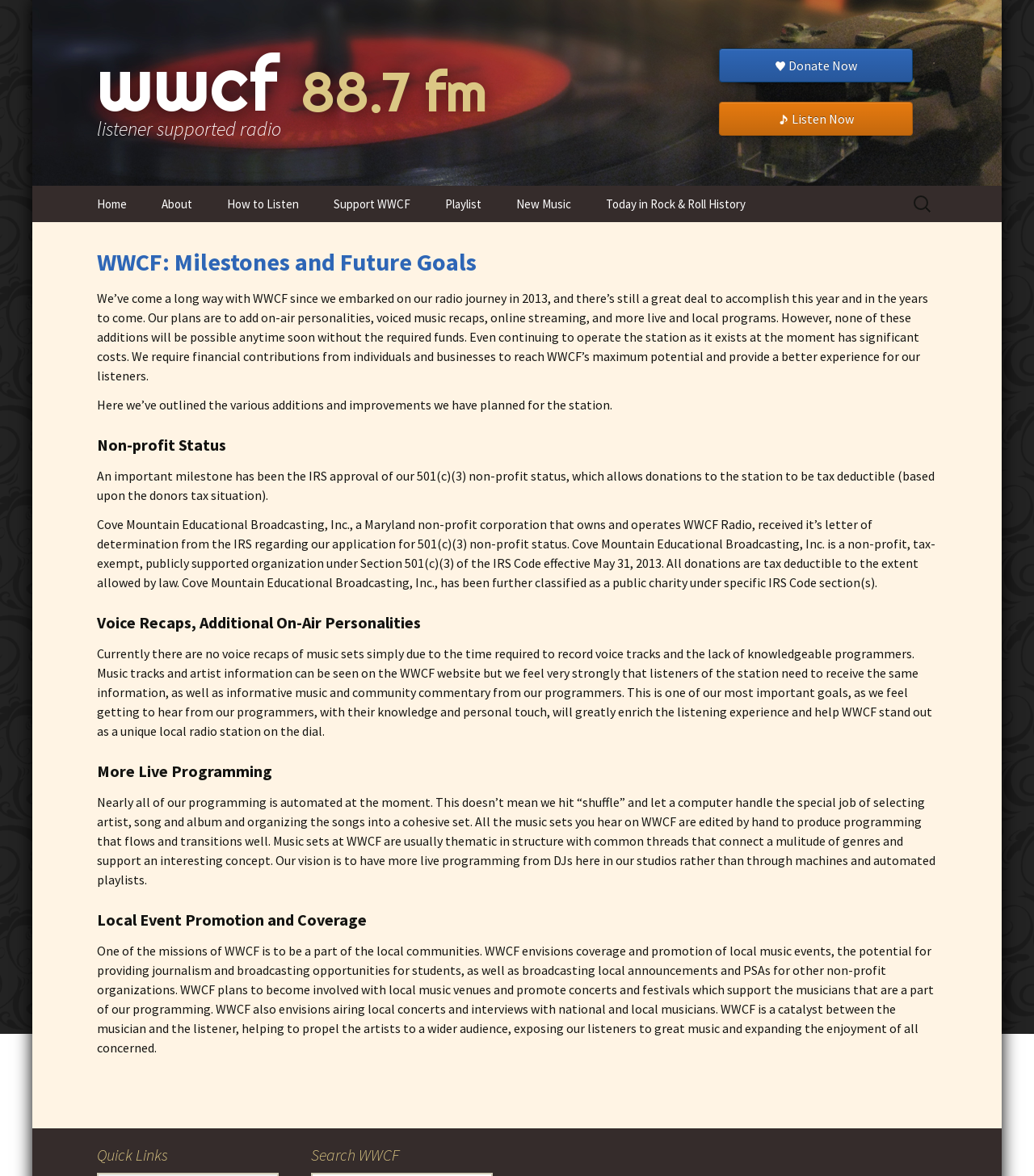Please provide a comprehensive answer to the question based on the screenshot: What is the name of the radio station?

The name of the radio station can be found in the heading element 'wwcf listener supported radio' at the top of the webpage, which indicates that the webpage is about WWCF radio station.